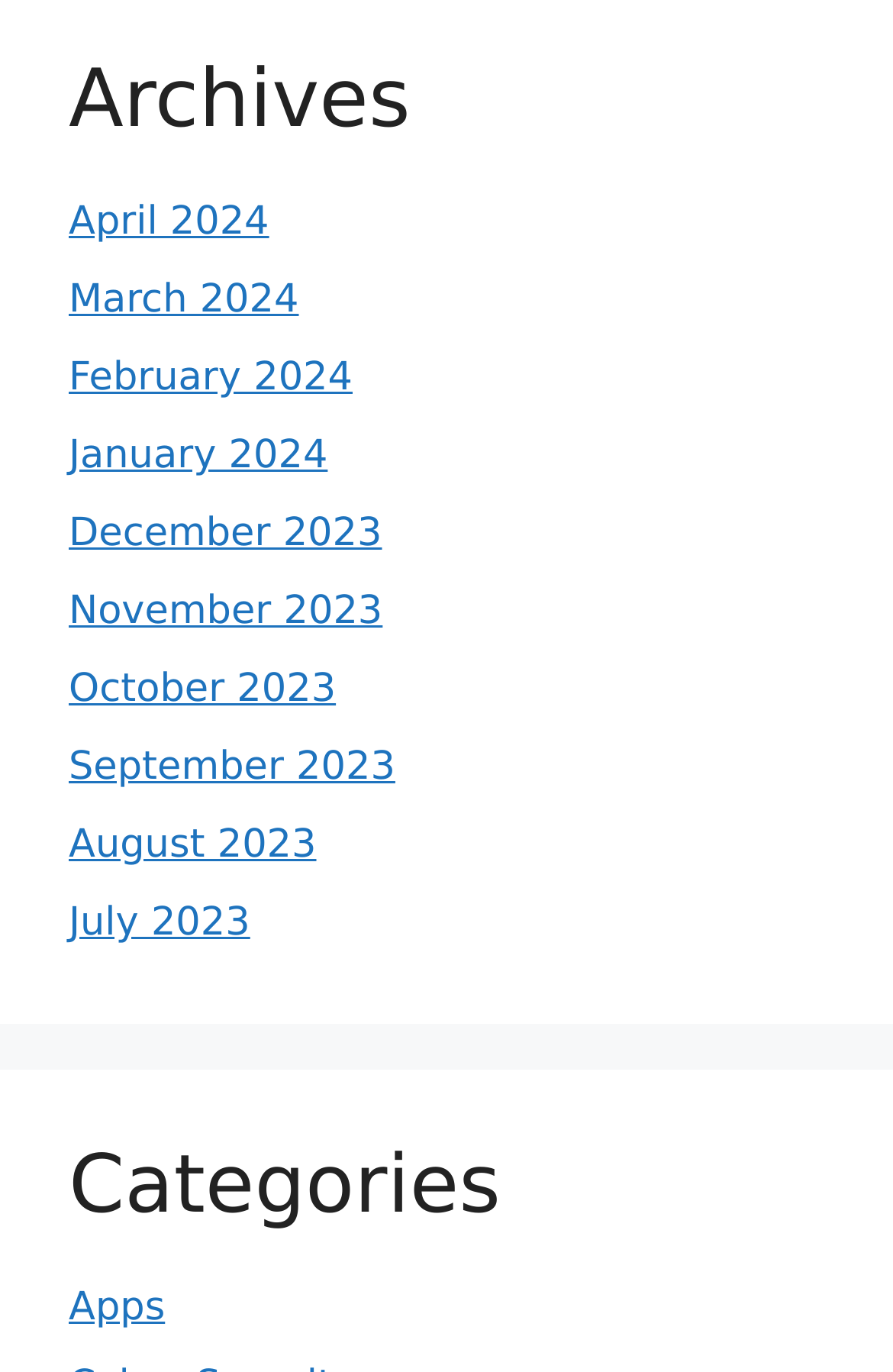Find the bounding box coordinates corresponding to the UI element with the description: "September 2023". The coordinates should be formatted as [left, top, right, bottom], with values as floats between 0 and 1.

[0.077, 0.543, 0.443, 0.577]